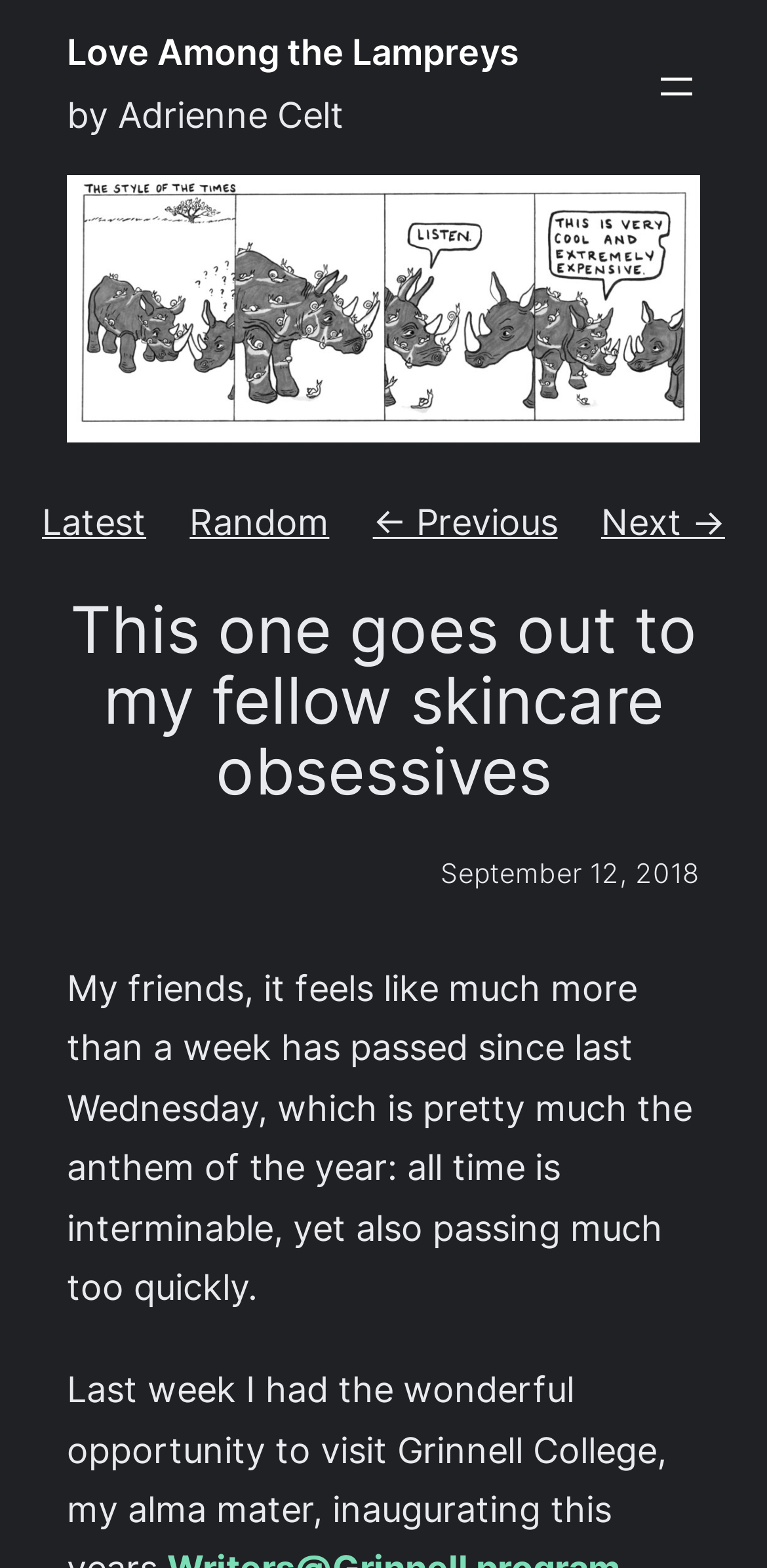Identify the bounding box for the UI element that is described as follows: "Love Among the Lampreys".

[0.087, 0.02, 0.677, 0.047]